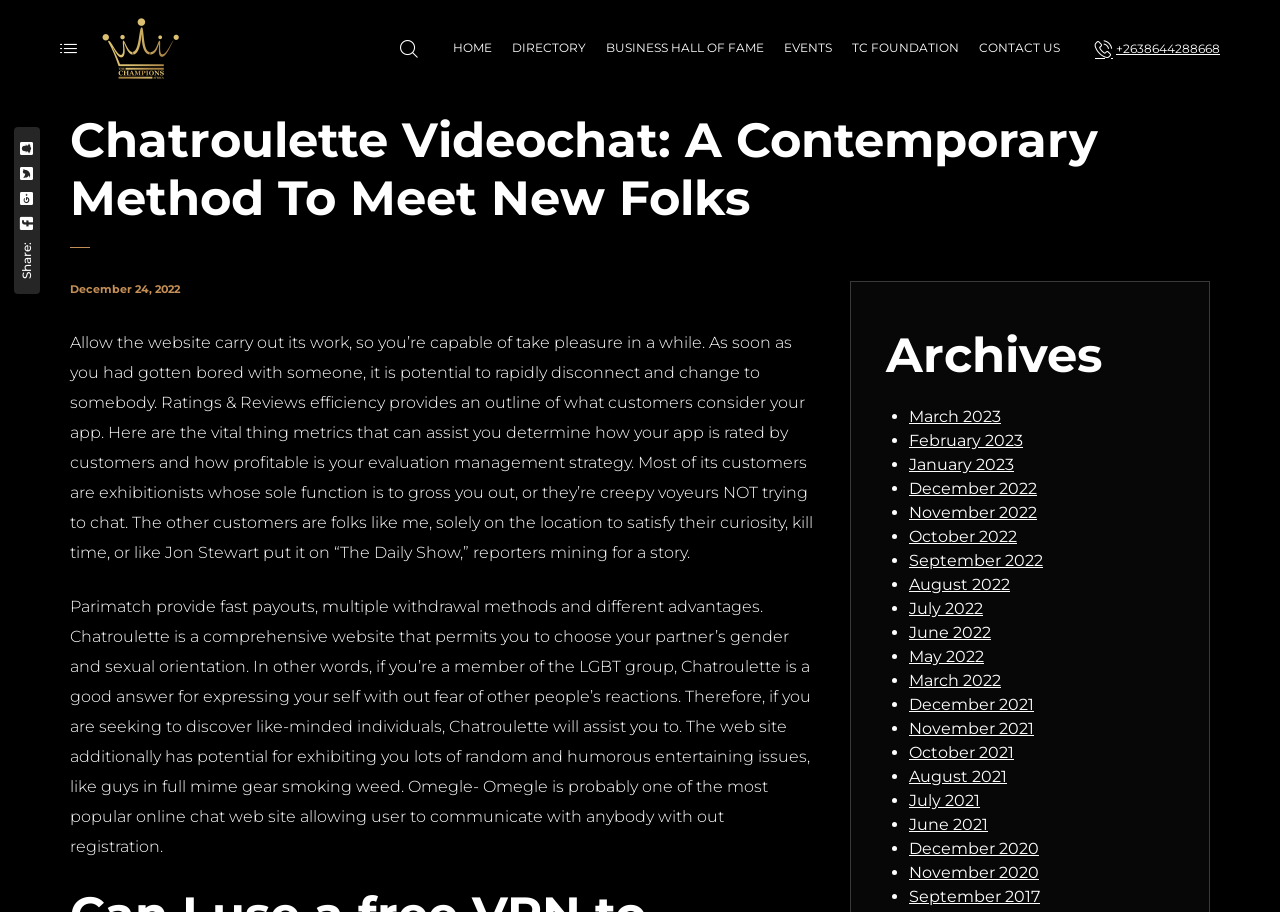Locate the bounding box coordinates of the area that needs to be clicked to fulfill the following instruction: "Click the Facebook share link". The coordinates should be in the format of four float numbers between 0 and 1, namely [left, top, right, bottom].

[0.012, 0.238, 0.03, 0.252]